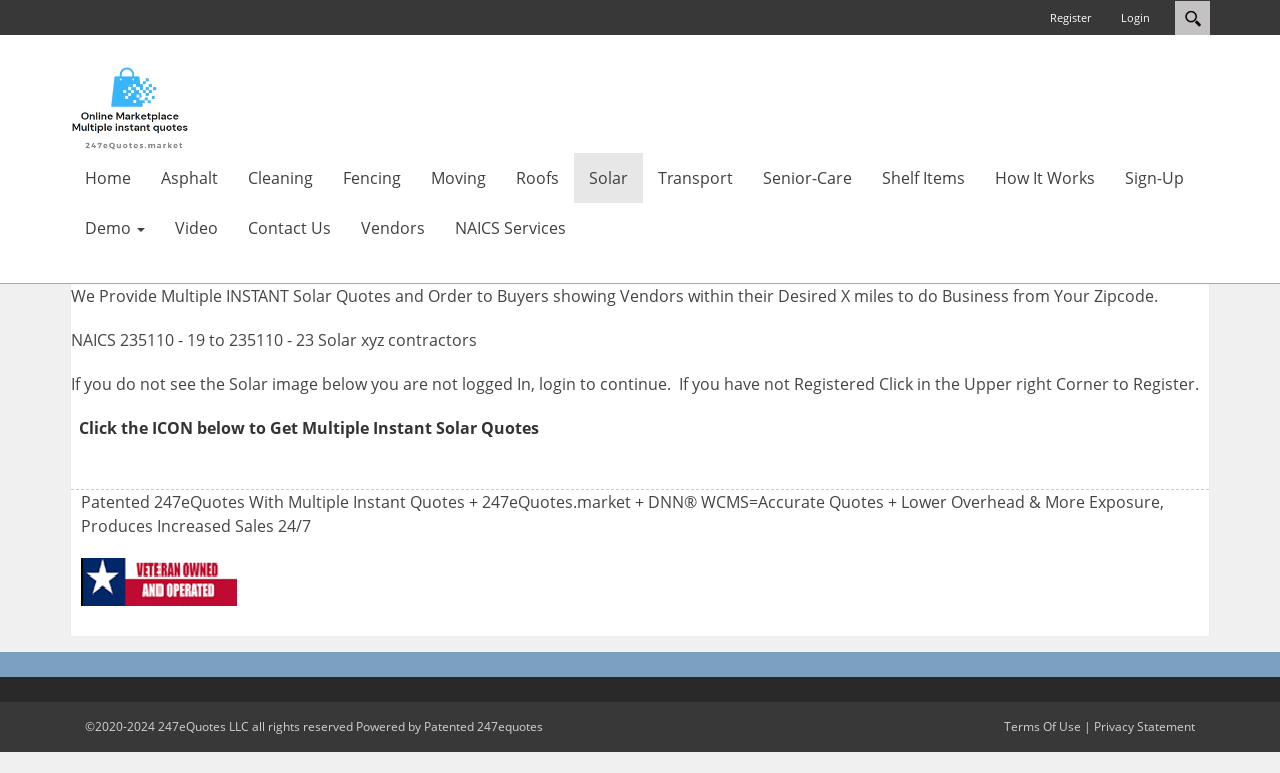Describe in detail what you see on the webpage.

This webpage is focused on providing price comparisons of solar costs per kilowatt hour (kWh). At the top right corner, there are several links, including "Clear search text", "Search", "Login", and "Register". Below these links, there is a row of links, including "Multiple eQuotes", "Home", "Asphalt", "Cleaning", "Fencing", "Moving", "Roofs", "Solar", "Transport", "Senior-Care", "Shelf Items", "How It Works", and "Sign-Up". 

On the left side, there is a main section that contains several paragraphs of text. The first paragraph explains that the website provides multiple instant solar quotes and orders to buyers, showing vendors within their desired distance to do business from their zip code. The second paragraph mentions NAICS 235110 - 19 to 235110 - 23 solar contractors. The third paragraph informs users that they need to log in to continue, and if they haven't registered, they can do so in the upper right corner.

Below these paragraphs, there is a link to get multiple instant solar quotes, and a static text that describes the patented 247eQuotes system, which produces accurate quotes, lower overhead, and more exposure, leading to increased sales 24/7.

At the bottom of the page, there is a copyright notice, stating that the content is owned by 247eQuotes LLC, and powered by the patented 247eQuotes system. There are also links to "Terms Of Use" and "Privacy Statement" on the bottom right corner.